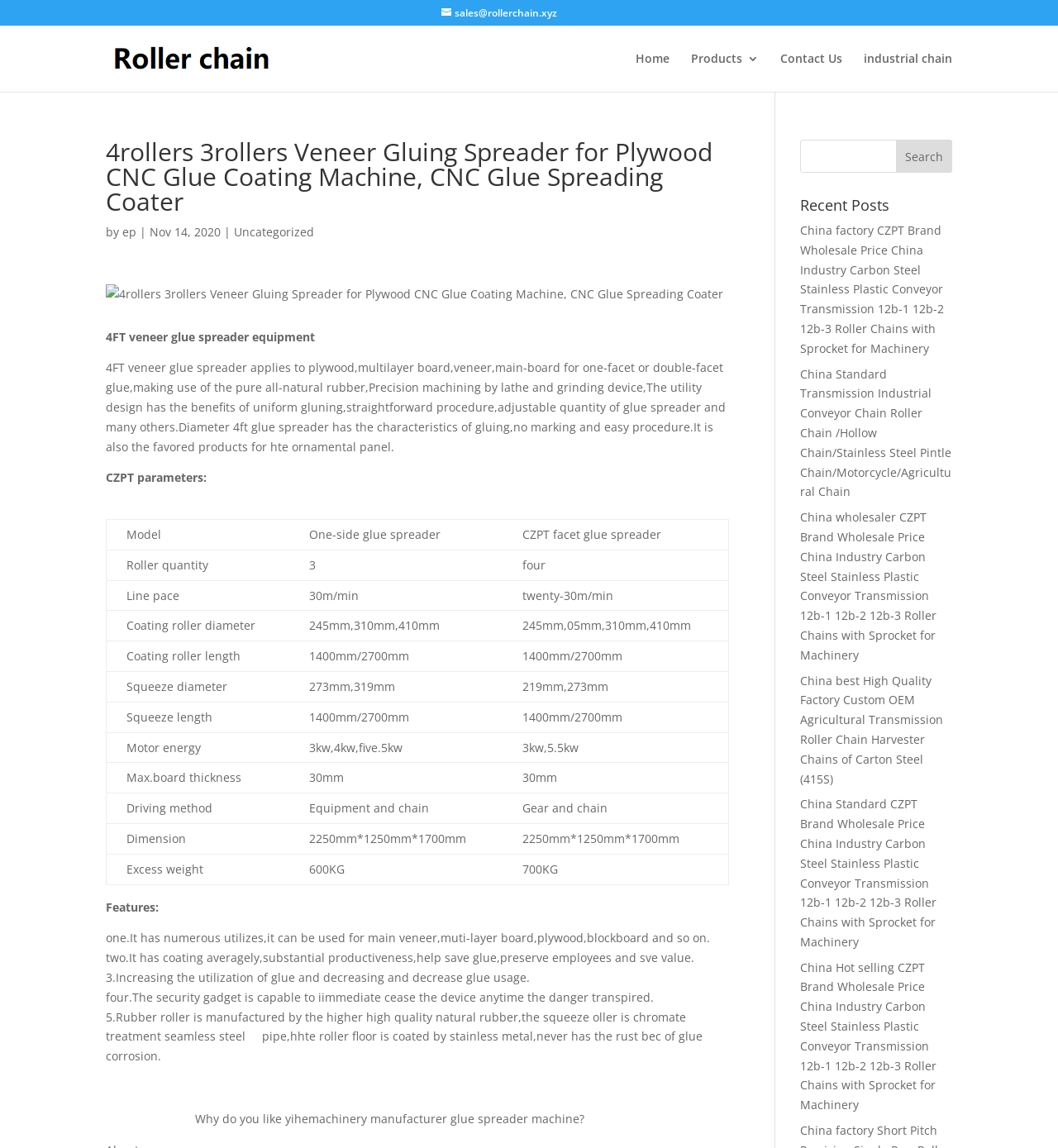Specify the bounding box coordinates of the area to click in order to execute this command: 'View music and shop'. The coordinates should consist of four float numbers ranging from 0 to 1, and should be formatted as [left, top, right, bottom].

None